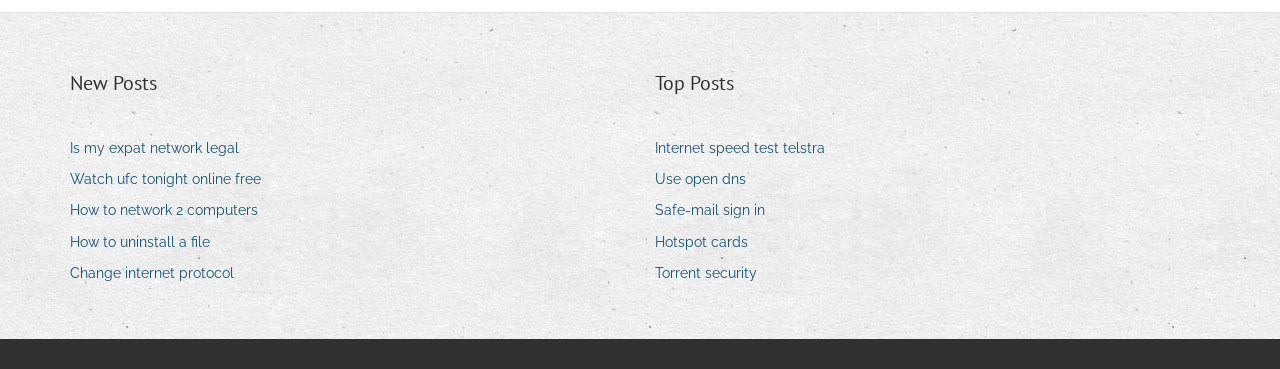Find the bounding box coordinates of the element you need to click on to perform this action: 'View new posts'. The coordinates should be represented by four float values between 0 and 1, in the format [left, top, right, bottom].

[0.055, 0.184, 0.123, 0.266]